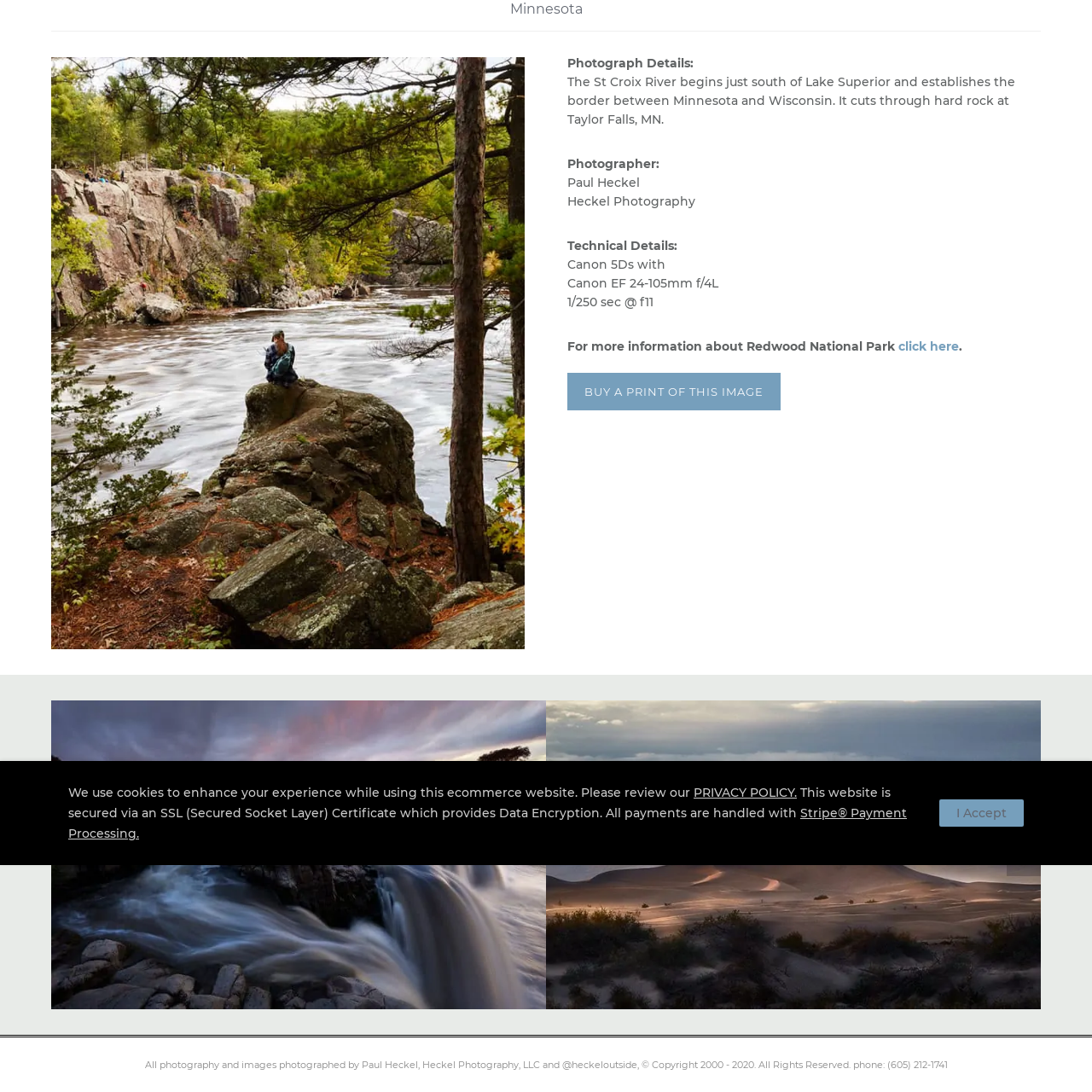Check the section outlined in red, What is the location of the sand dunes? Please reply with a single word or phrase.

Death Valley National Park